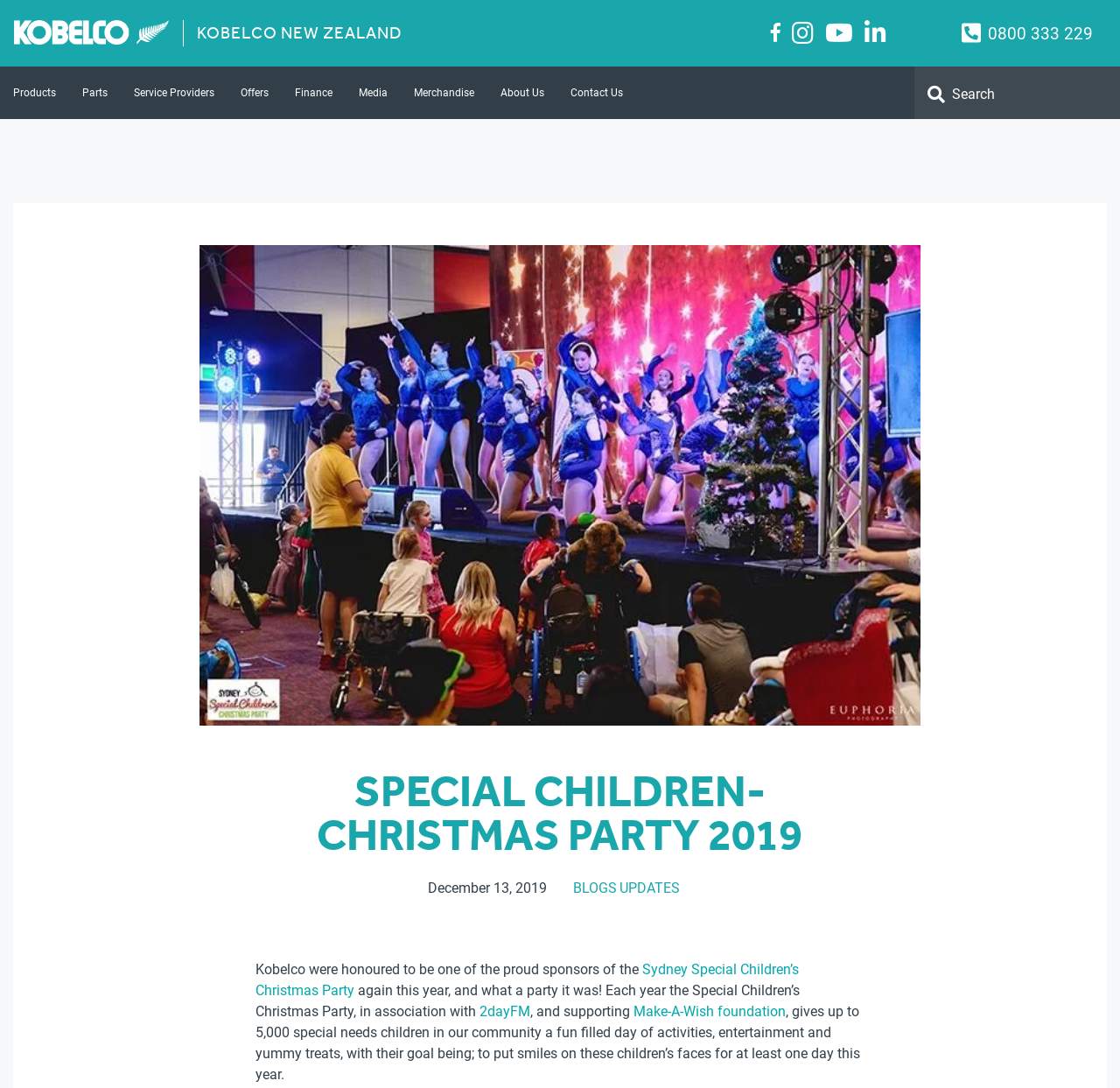From the element description 0800 333 229, predict the bounding box coordinates of the UI element. The coordinates must be specified in the format (top-left x, top-left y, bottom-right x, bottom-right y) and should be within the 0 to 1 range.

[0.882, 0.021, 0.976, 0.04]